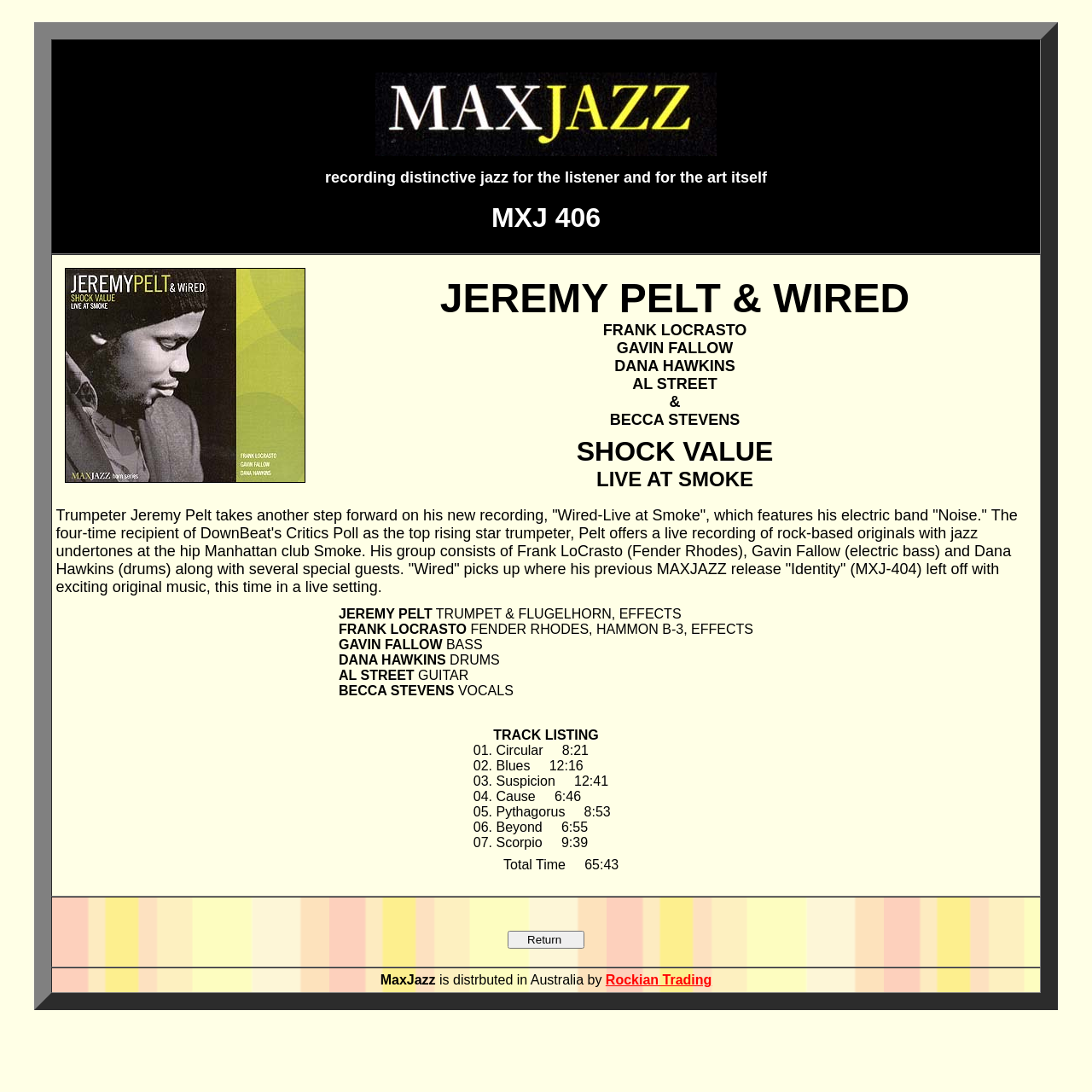Provide a single word or phrase answer to the question: 
What is the album title of Jeremy Pelt's recording?

Wired-Live at Smoke